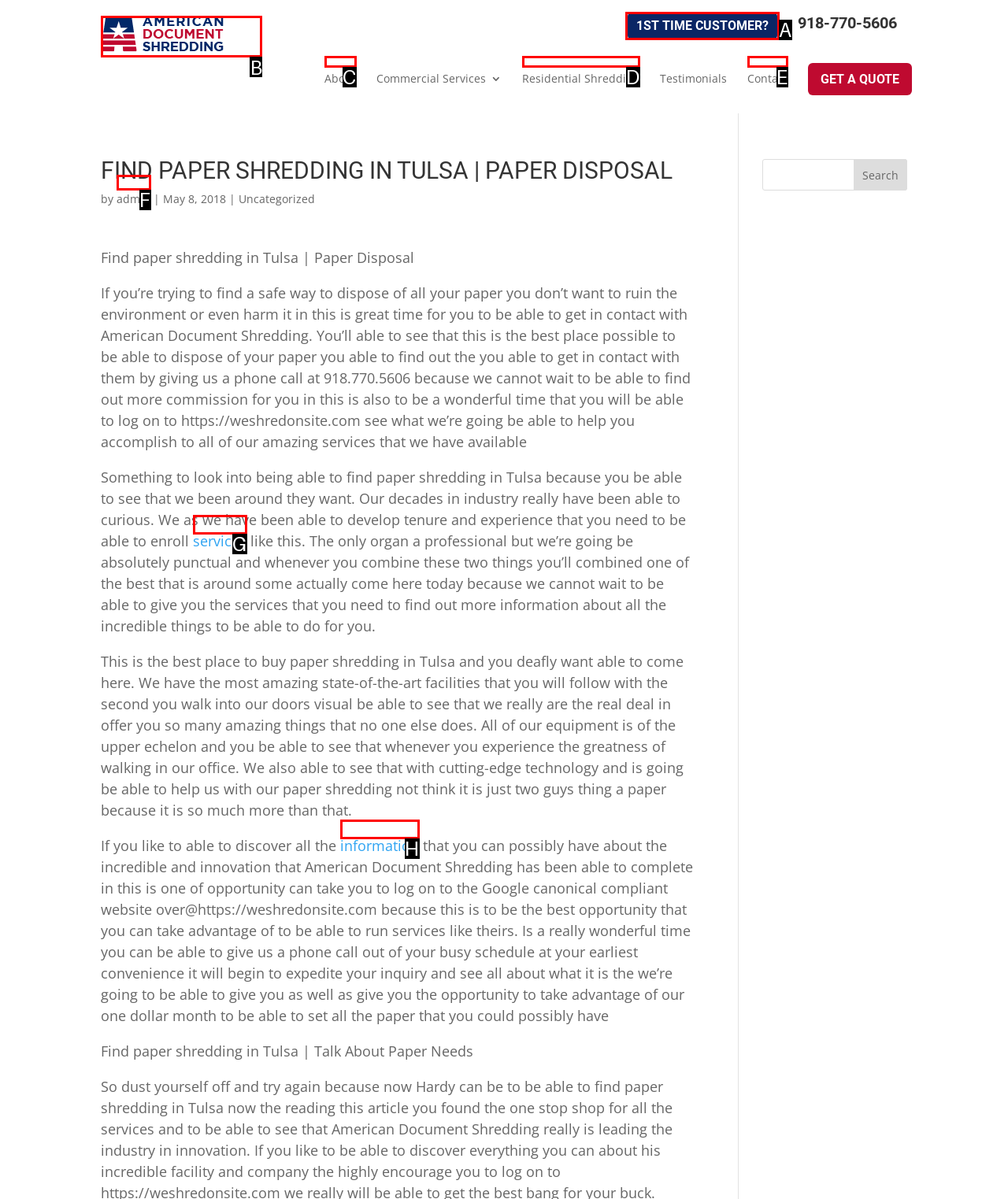Please identify the correct UI element to click for the task: Click on '1ST TIME CUSTOMER?' Respond with the letter of the appropriate option.

A